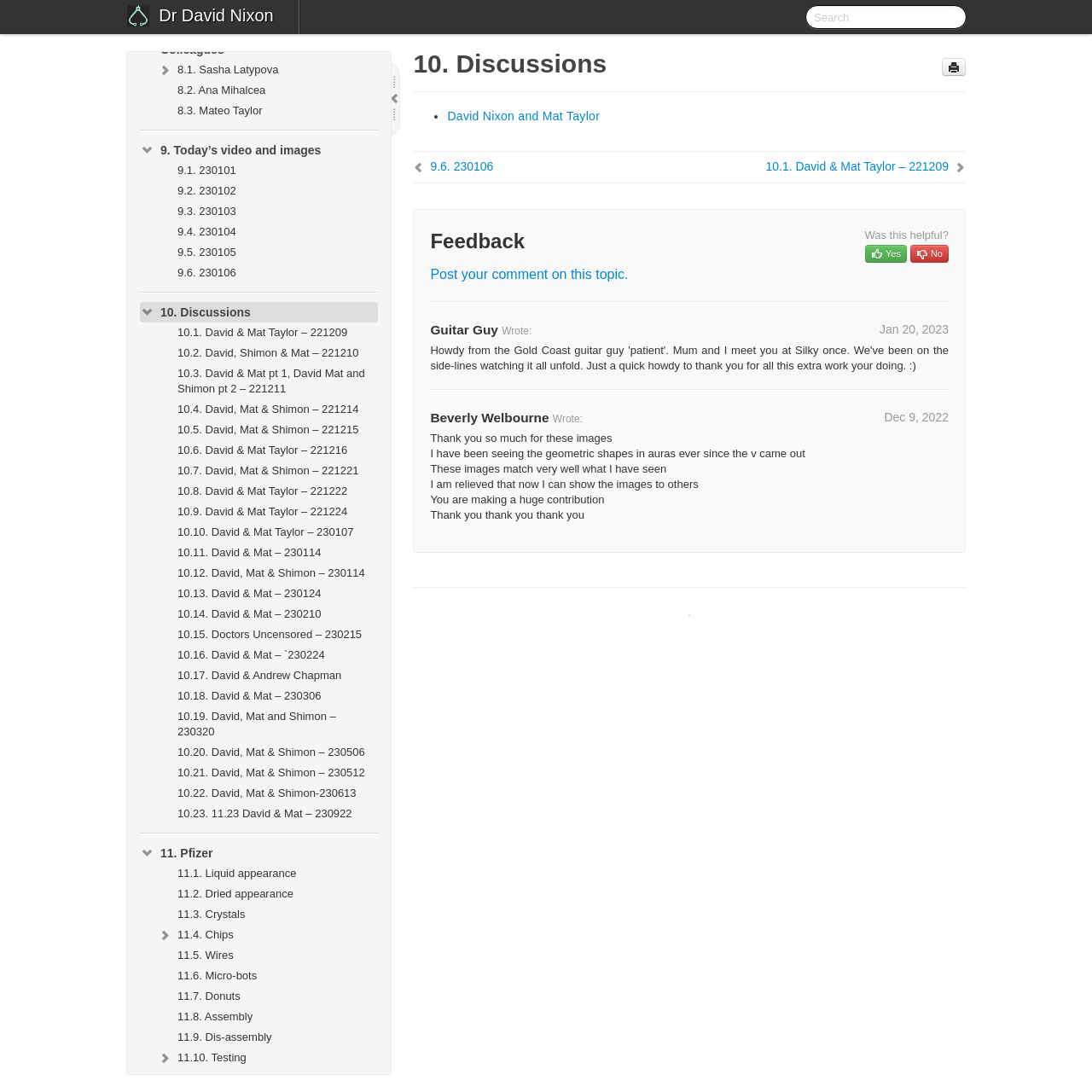Explain the features and main sections of the webpage comprehensively.

This webpage appears to be a discussion forum or blog focused on sharing information and images related to a specific topic, possibly related to health or medicine. 

At the top of the page, there is a link to "Dr. David Nixon" and a search box. Below that, there are several links to different topics, including "Important Videos from my Colleagues", "Today's video and images", "Discussions", and "Pfizer". 

The "Discussions" section is the most prominent feature on the page, with 23 links to different discussion topics, each with a date and title. These topics appear to be related to conversations between Dr. David Nixon and Mat Taylor, with dates ranging from December 2022 to March 2023. 

There are also several images on the page, although their content is not specified. Two of the images are located near the top of the page, and several others are scattered throughout the "Discussions" section. 

In the lower half of the page, there is a section for user feedback, with options to select "Yes" or "No" in response to the question "Was this helpful?" Below that, there are several comments from users, including "Guitar Guy" and "Beverly Welbourne", who are sharing their thoughts and gratitude for the images shared on the page.